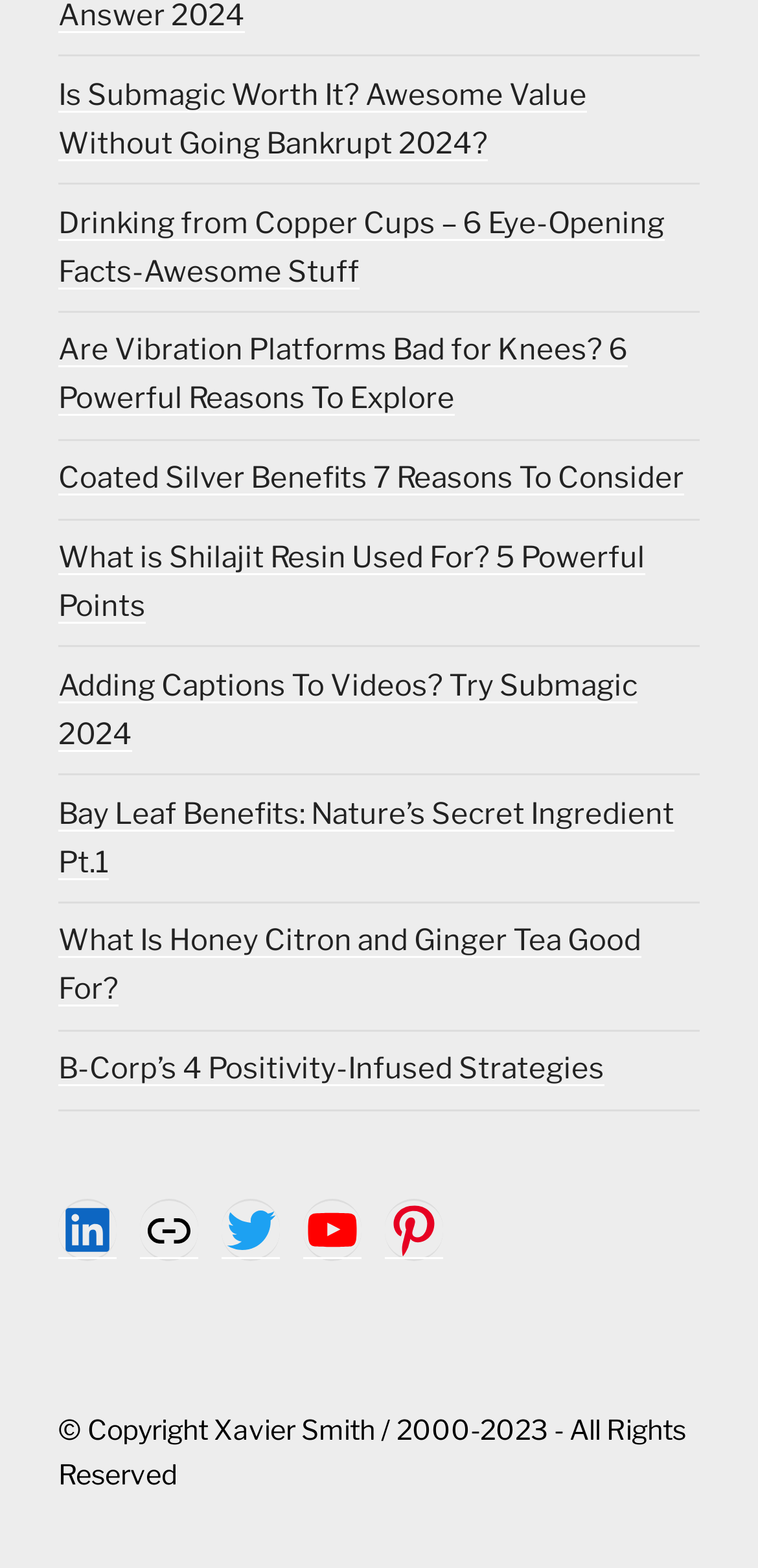Are there any images on the webpage?
Give a single word or phrase as your answer by examining the image.

No